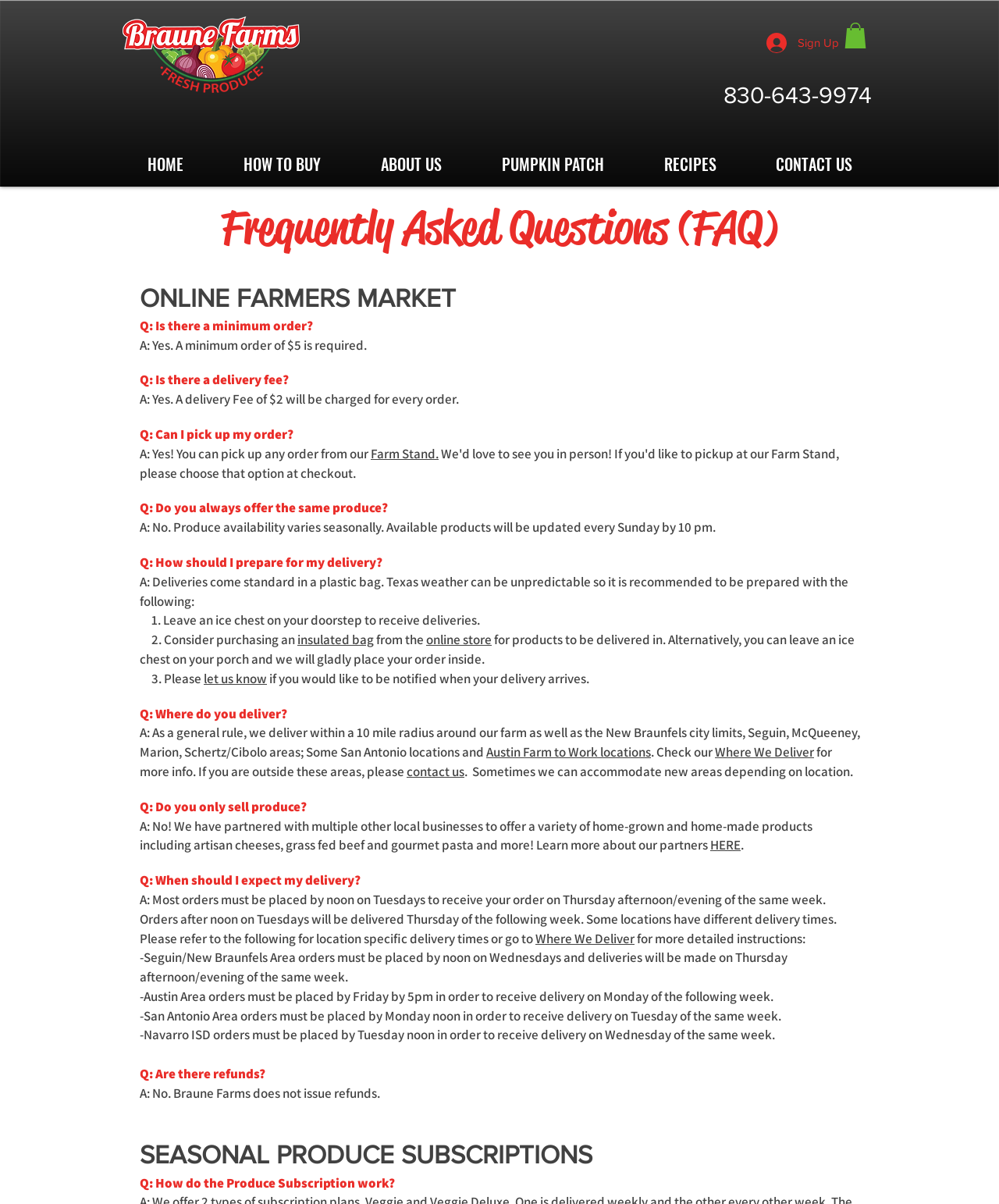Pinpoint the bounding box coordinates of the area that must be clicked to complete this instruction: "Click the 'CONTACT US' link".

[0.747, 0.12, 0.883, 0.153]